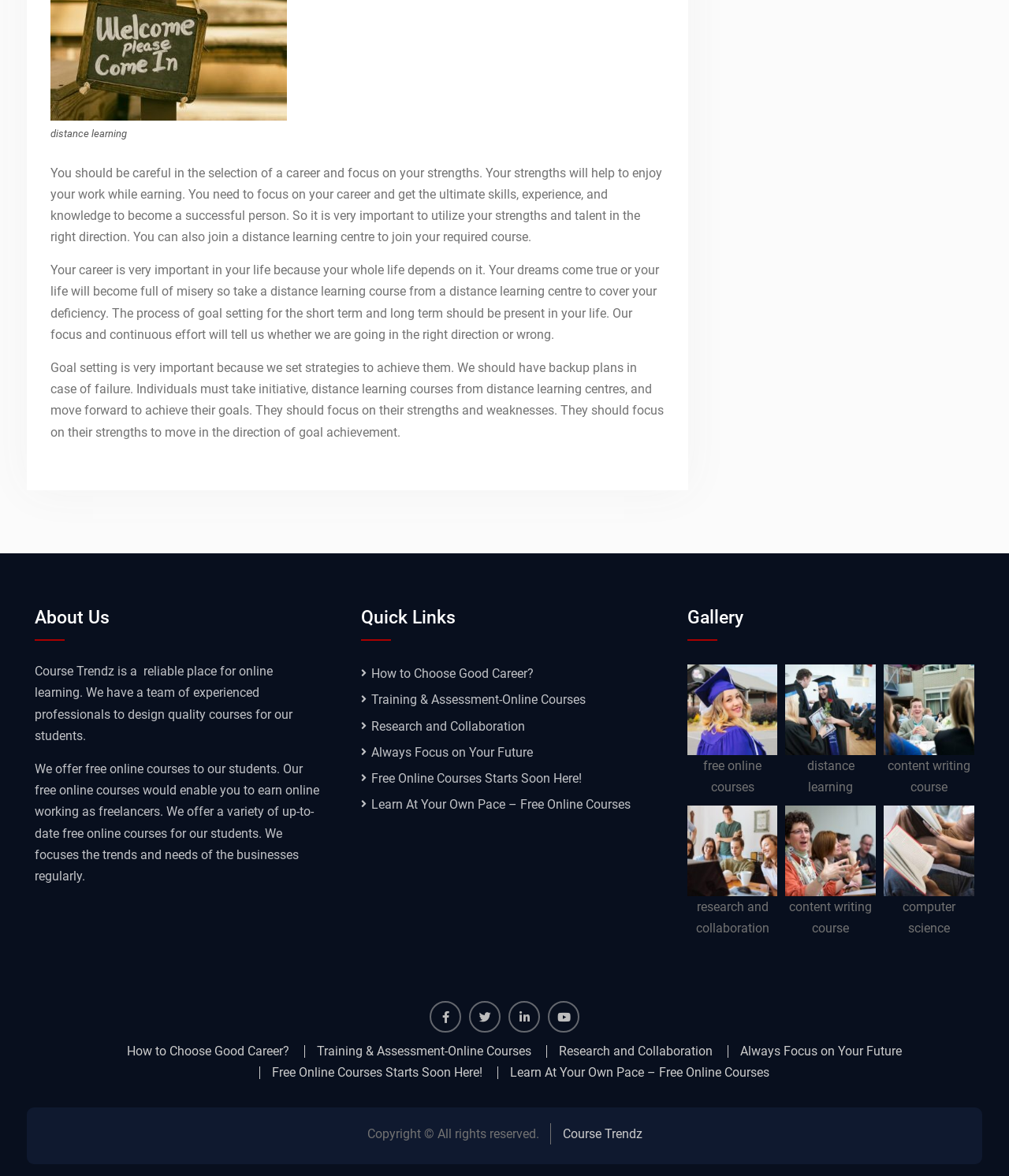How can users contact the website?
Please give a detailed and elaborate answer to the question.

The website has links to social media platforms such as Facebook, Twitter, LinkedIn, and YouTube at the bottom of the page. This suggests that users can contact the website or follow its updates through these social media platforms.